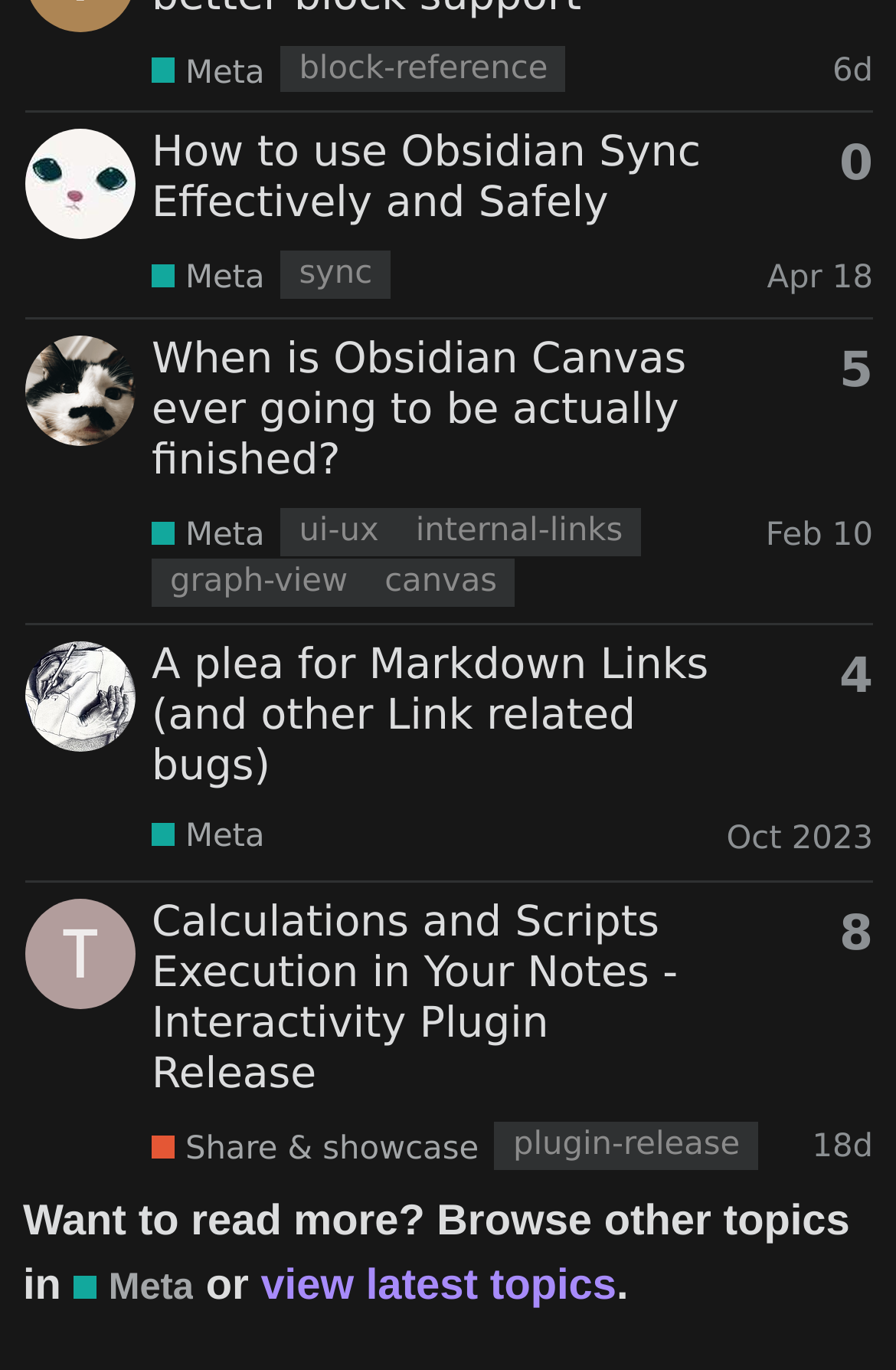Respond to the question below with a single word or phrase:
What is the category of the fourth topic?

Share & showcase